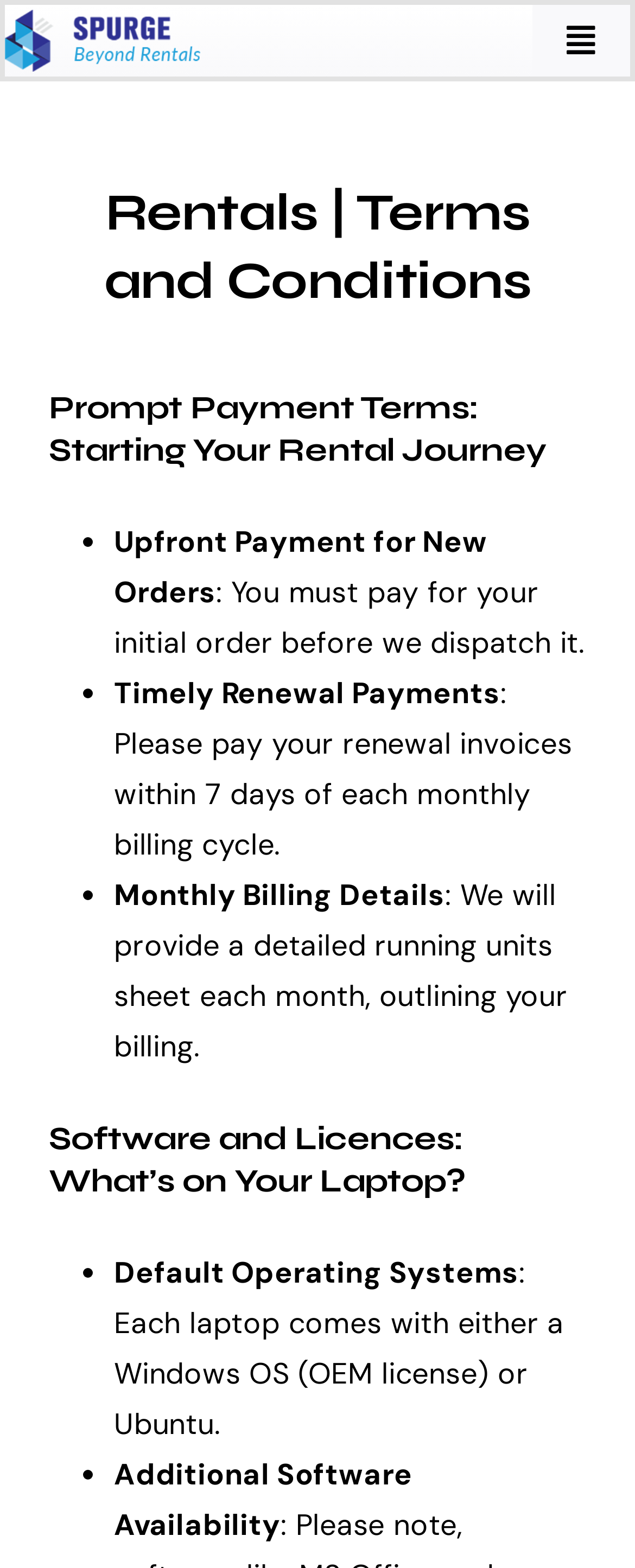Indicate the bounding box coordinates of the clickable region to achieve the following instruction: "Email us."

None